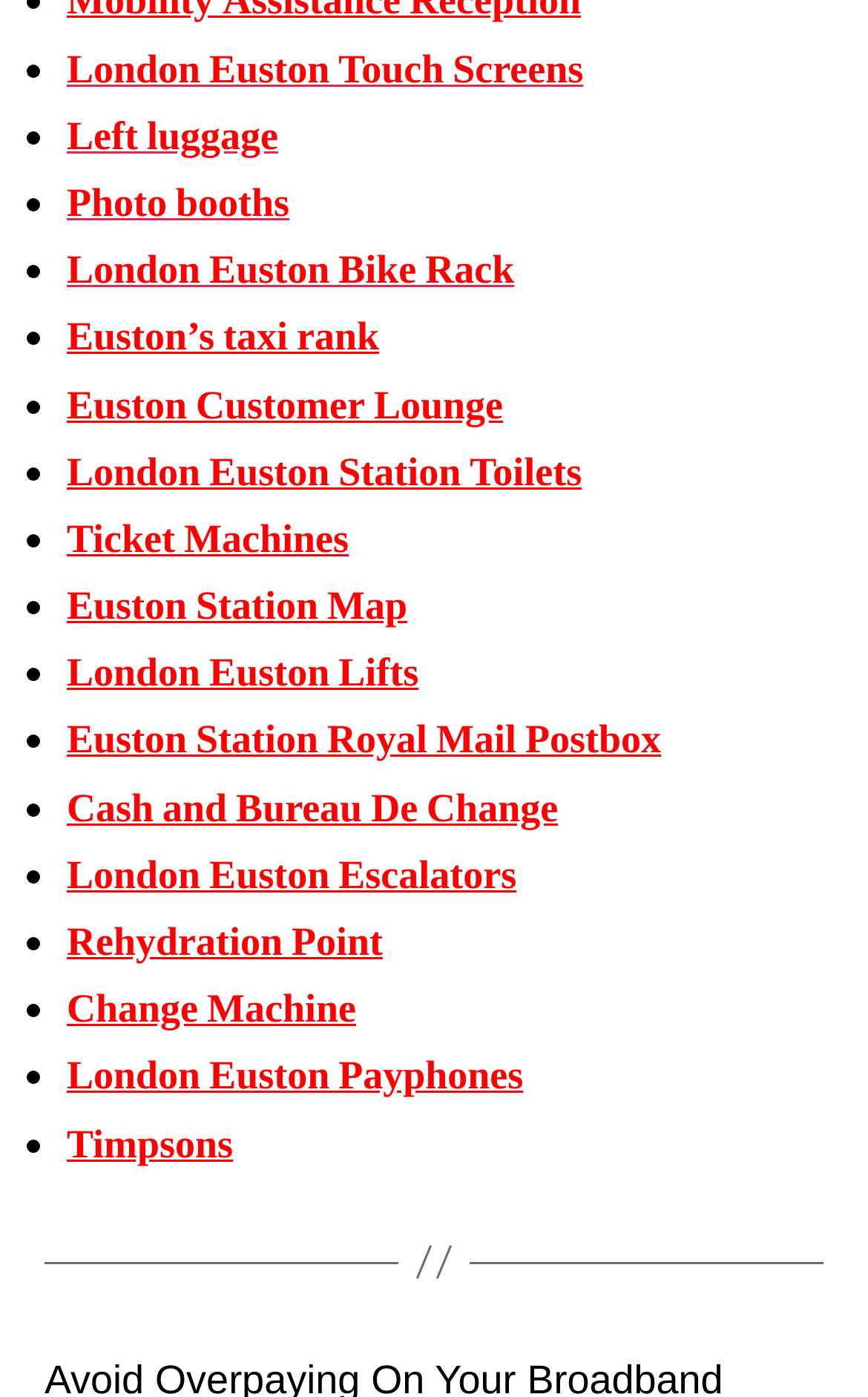How many facilities have 'London Euston' in their name?
Please give a detailed and elaborate answer to the question.

I searched for the term 'London Euston' on the page and found 5 links that have 'London Euston' in their name: 'London Euston Touch Screens', 'London Euston Bike Rack', 'London Euston Lifts', 'London Euston Escalators', and 'London Euston Payphones'.